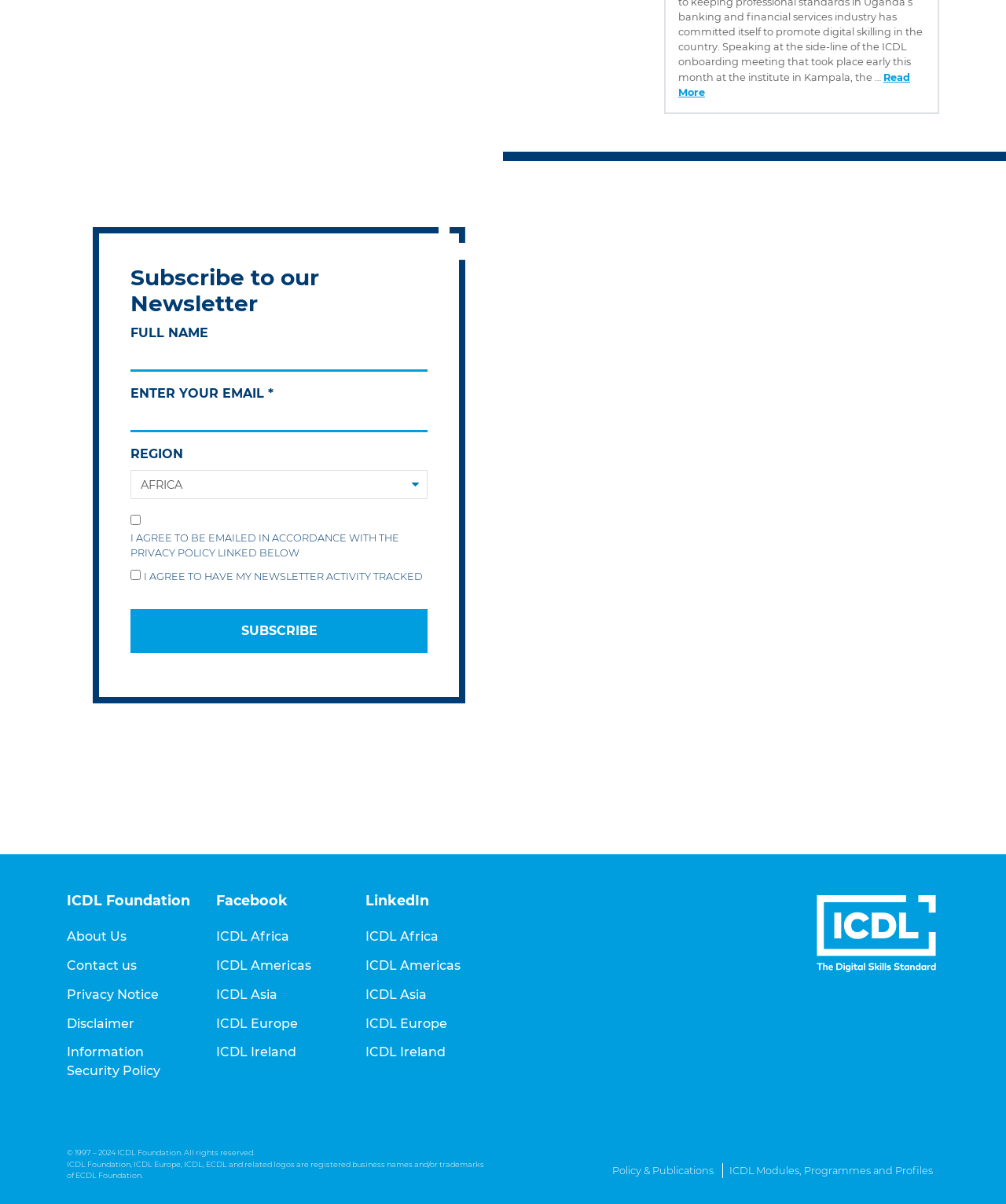Show me the bounding box coordinates of the clickable region to achieve the task as per the instruction: "Visit the about us page".

[0.066, 0.77, 0.126, 0.786]